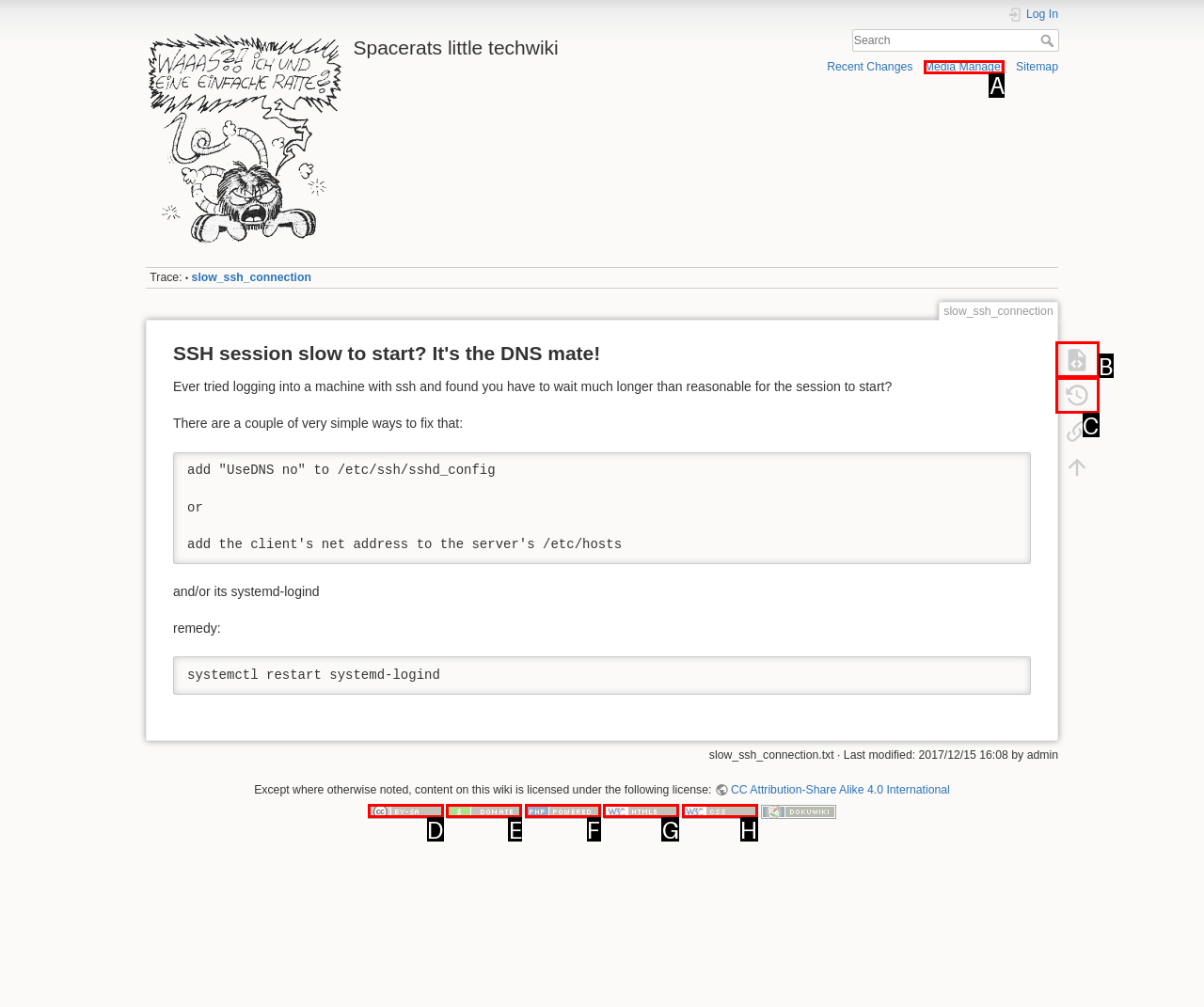Select the option that fits this description: alt="CC Attribution-Share Alike 4.0 International"
Answer with the corresponding letter directly.

D